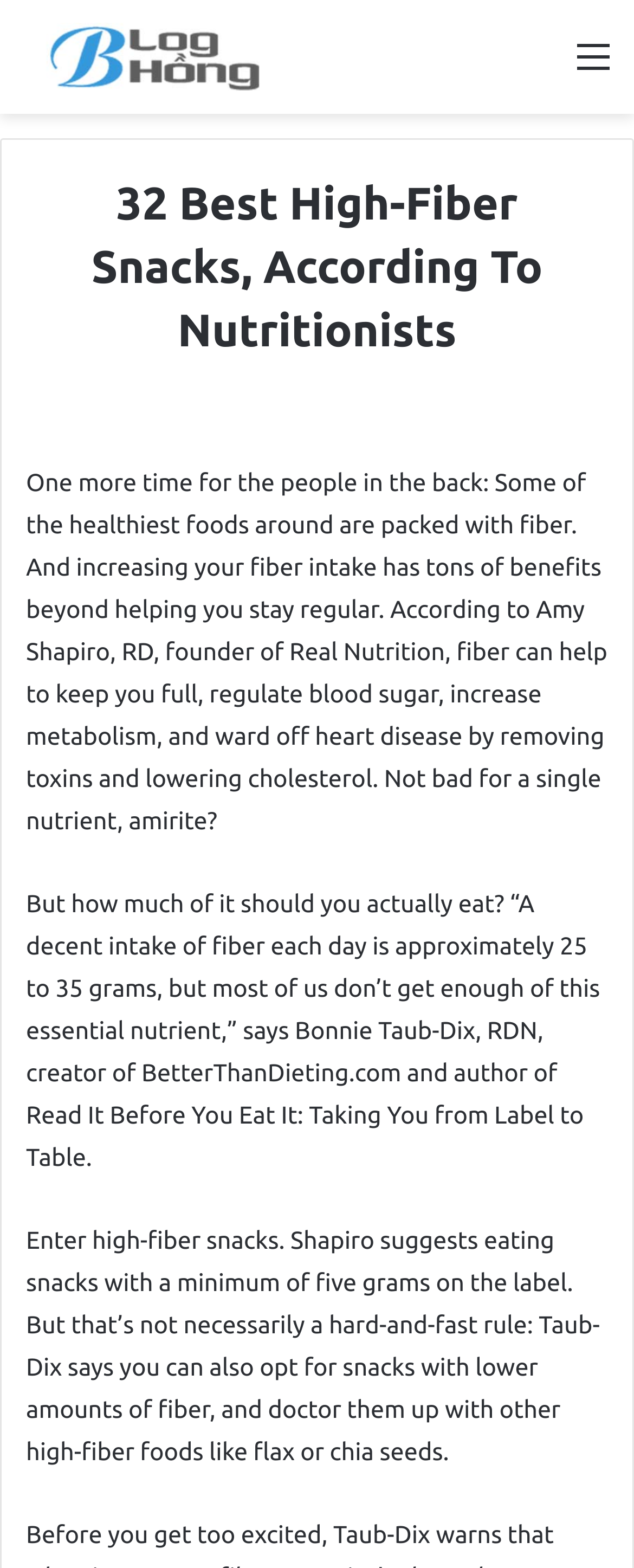Examine the image carefully and respond to the question with a detailed answer: 
What is the benefit of fiber mentioned in relation to heart disease?

I found the benefit of fiber mentioned in relation to heart disease by reading the text. According to Amy Shapiro, RD, fiber can help to ward off heart disease by removing toxins and lowering cholesterol.